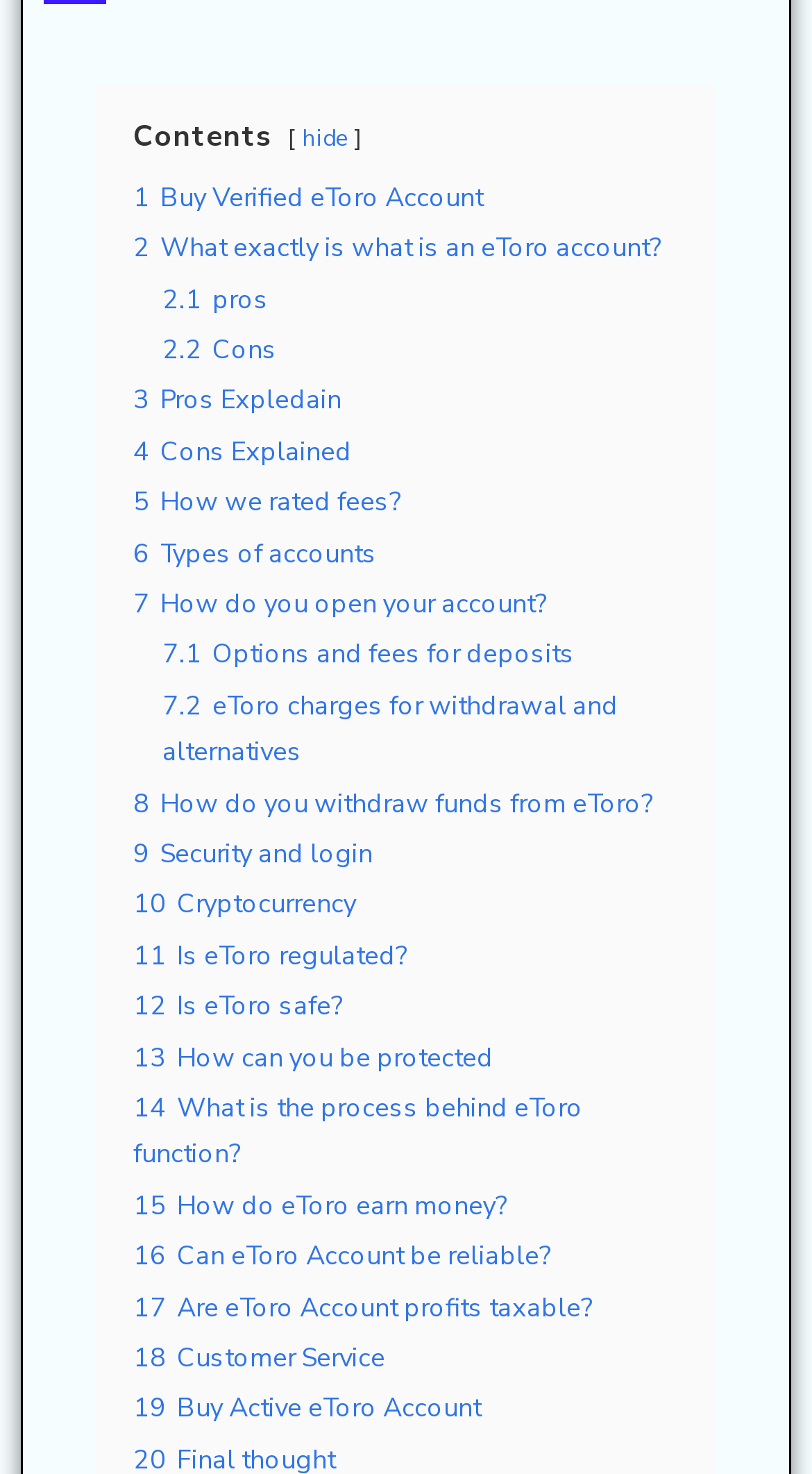Given the webpage screenshot, identify the bounding box of the UI element that matches this description: "hide".

[0.372, 0.083, 0.426, 0.104]